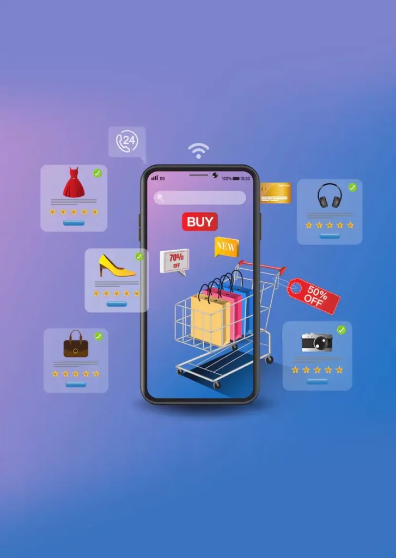Explain in detail what you see in the image.

The image depicted showcases a modern mobile e-commerce interface, prominently featuring a smartphone with a shopping cart graphic. The screen highlights the "BUY" button and "NEW" tag, emphasizing online retail activity. Surrounding the phone are various product icons, including apparel, accessories, and electronics, illustrating diverse shopping options. Many icons display ratings and promotional offers, such as "70% off" and "50% off," suggesting enticing discounts for potential buyers. The background features a gradient of vibrant colors, enhancing the overall appeal and conveying a dynamic shopping experience typical of contemporary e-commerce platforms.